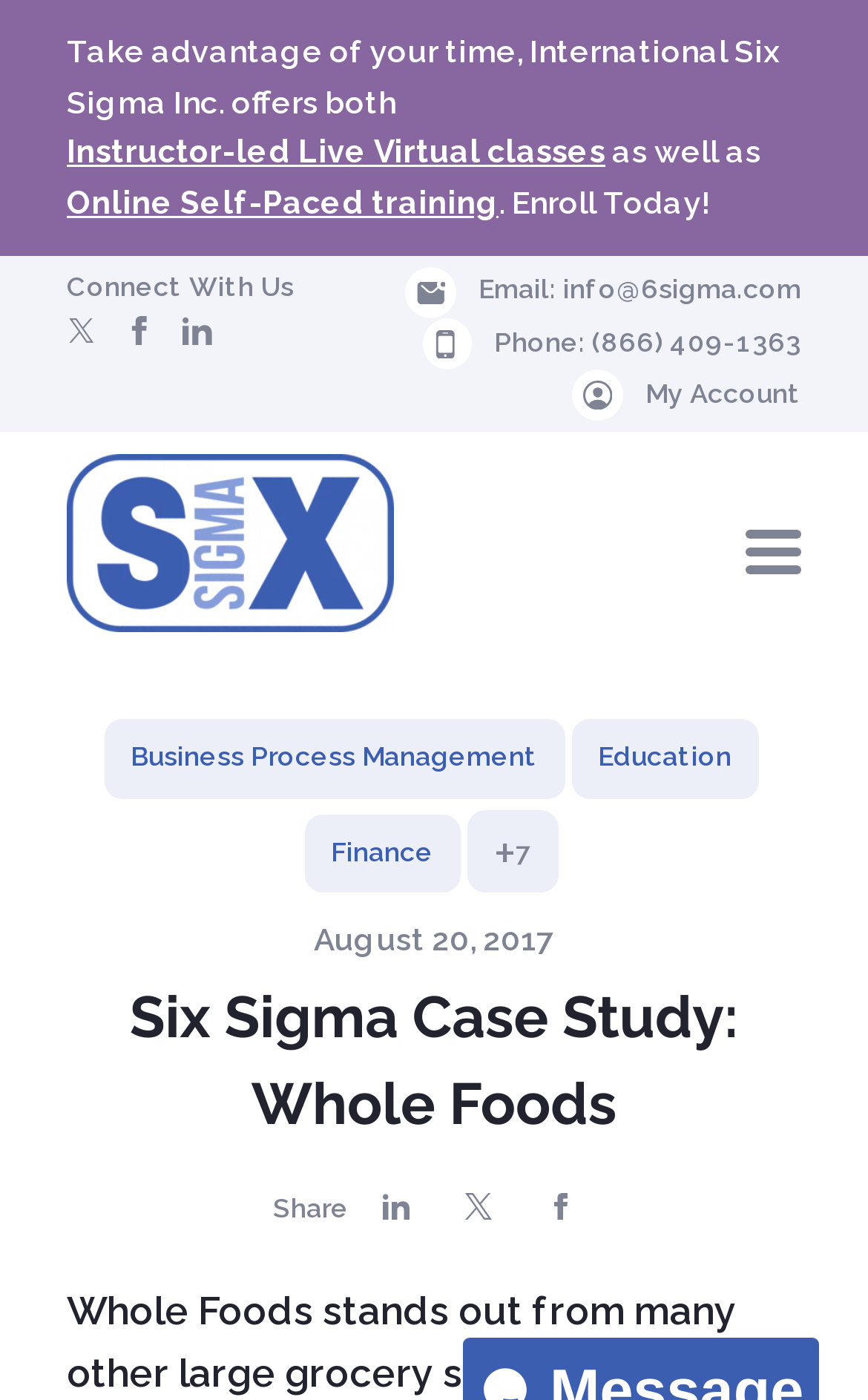Write a detailed summary of the webpage.

This webpage is about a Six Sigma case study on Whole Foods. At the top, there is a logo of 6Sigma.com, and below it, there is a navigation menu button on the right side. 

On the left side, there are several links and text elements. There are two main sections: one for training classes and another for connecting with the company. The training section has three links: "Instructor-led Live Virtual classes", "Online Self-Paced training", and "Enroll Now". The "Connect With Us" section has three social media links, each with an accompanying image, and a section for contacting the company via email and phone.

Below the navigation menu button, there is a main content area. The title of the case study, "Six Sigma Case Study: Whole Foods", is prominently displayed. There are several links to other sections of the website, including "Business Process Management", "Education", and "Finance". There is also a time element showing the date "August 20, 2017". 

At the bottom of the page, there are three links to share the content on social media, each with an accompanying image.